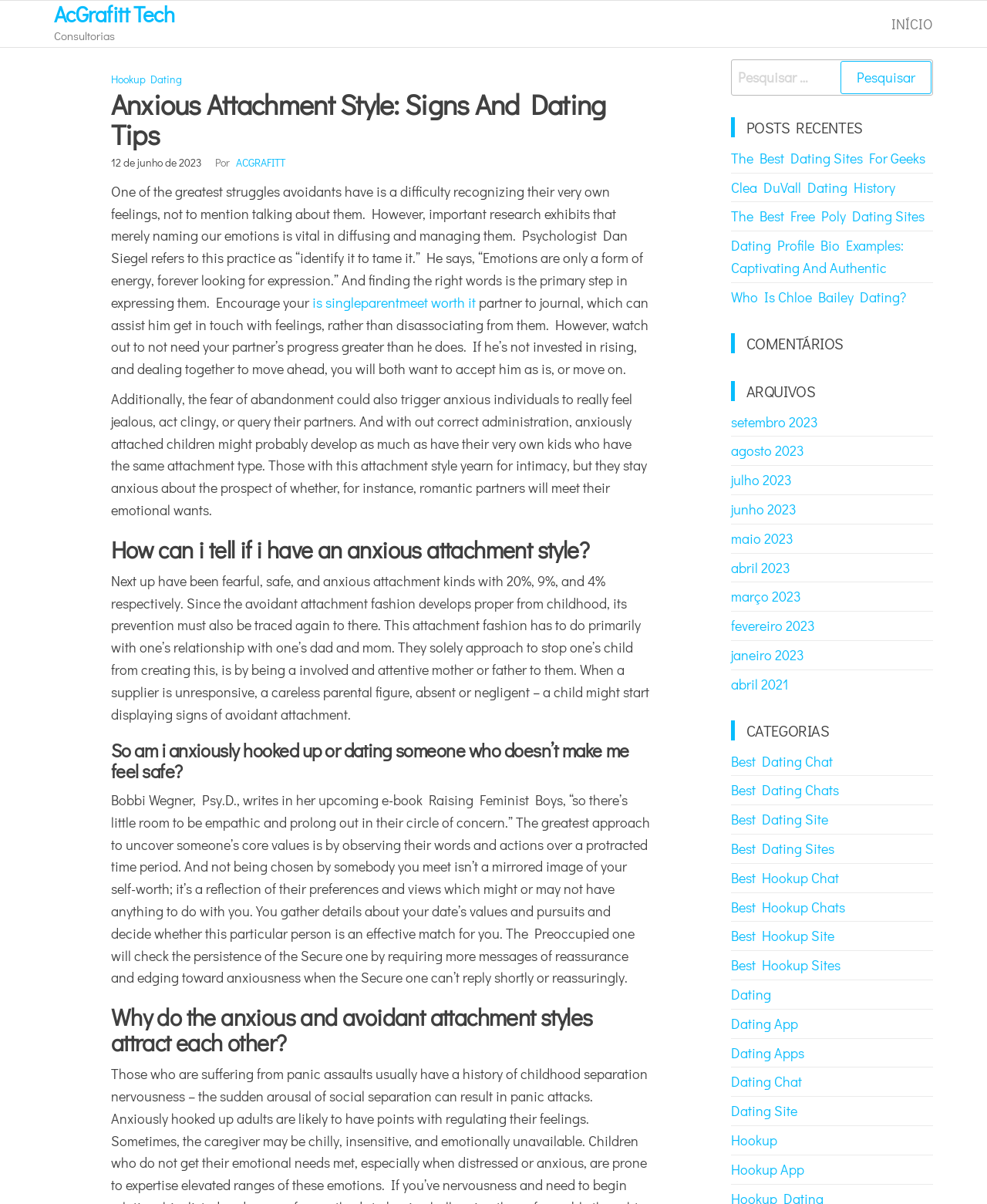Identify the bounding box coordinates of the clickable region required to complete the instruction: "Search for something". The coordinates should be given as four float numbers within the range of 0 and 1, i.e., [left, top, right, bottom].

[0.74, 0.049, 0.945, 0.079]